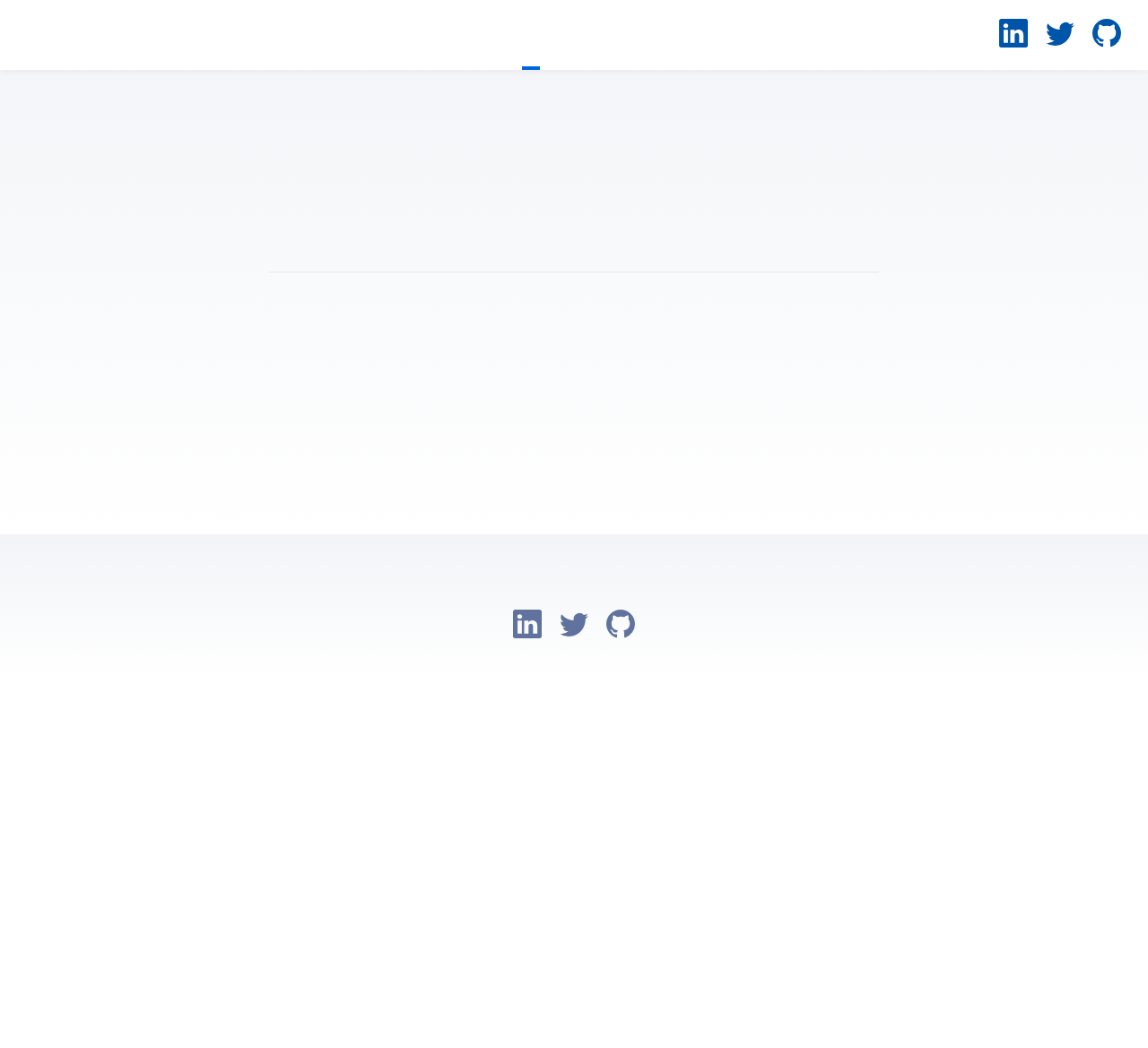How many social media links are on the top navigation bar?
Provide a well-explained and detailed answer to the question.

I counted the number of social media links on the top navigation bar and found three links: 'Follow Tom on LinkedIn', 'Follow Tom on Twitter', and 'Go to Tom's GitHub profile'.